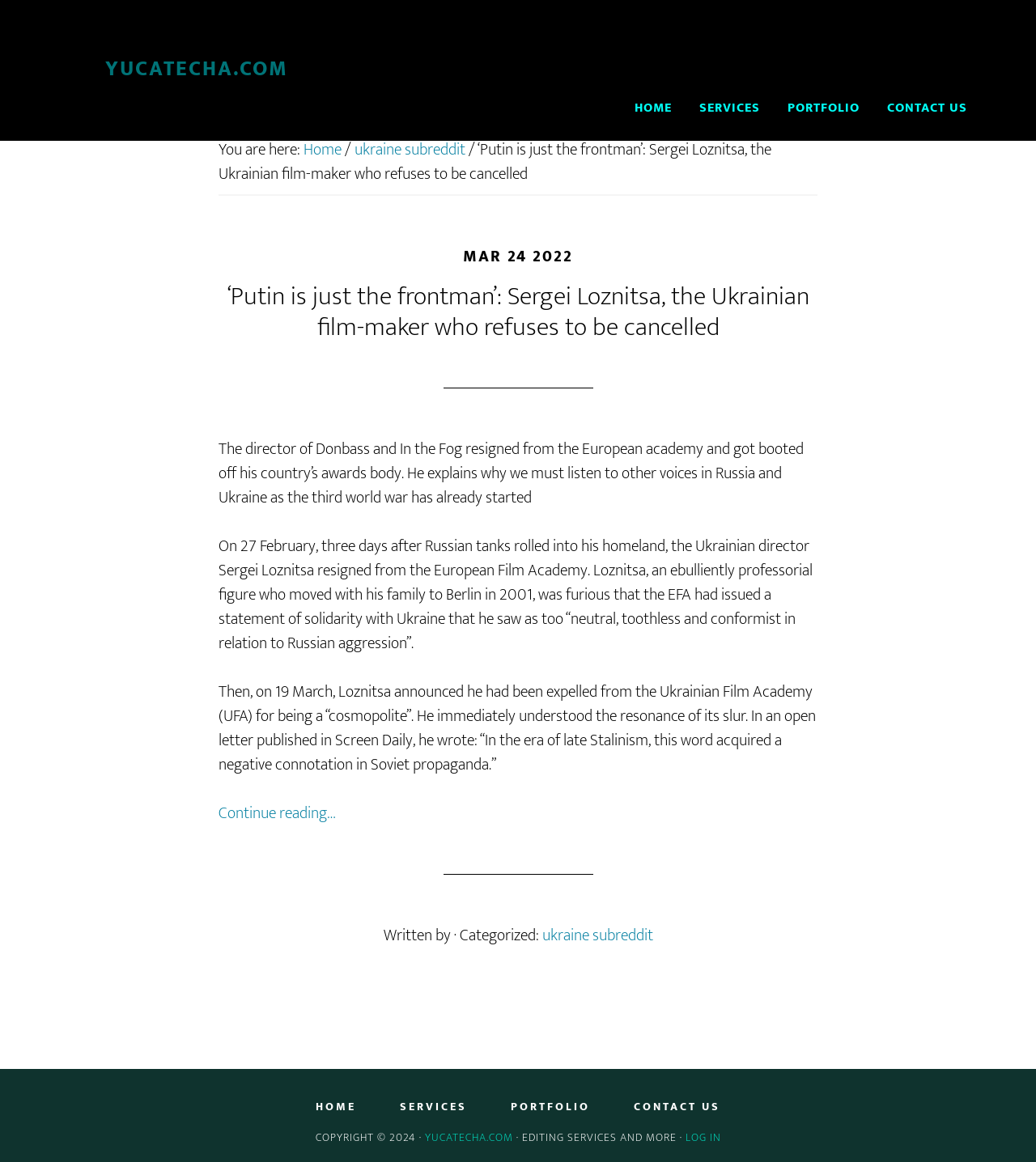Locate and extract the headline of this webpage.

‘Putin is just the frontman’: Sergei Loznitsa, the Ukrainian film-maker who refuses to be cancelled